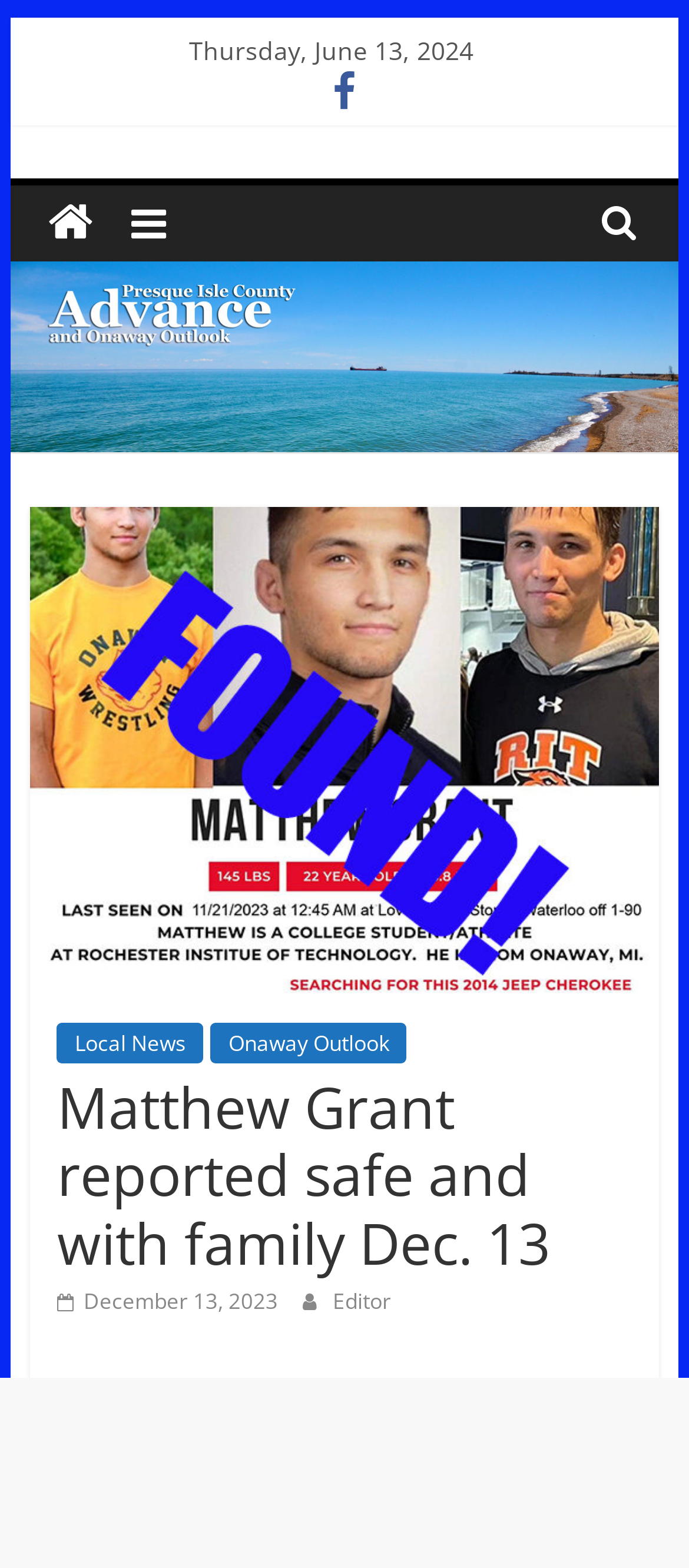Please provide a comprehensive answer to the question based on the screenshot: What is the date displayed on the webpage?

I found the date by looking at the StaticText element with the text 'Thursday, June 13, 2024' which has a bounding box coordinate of [0.274, 0.021, 0.687, 0.043].